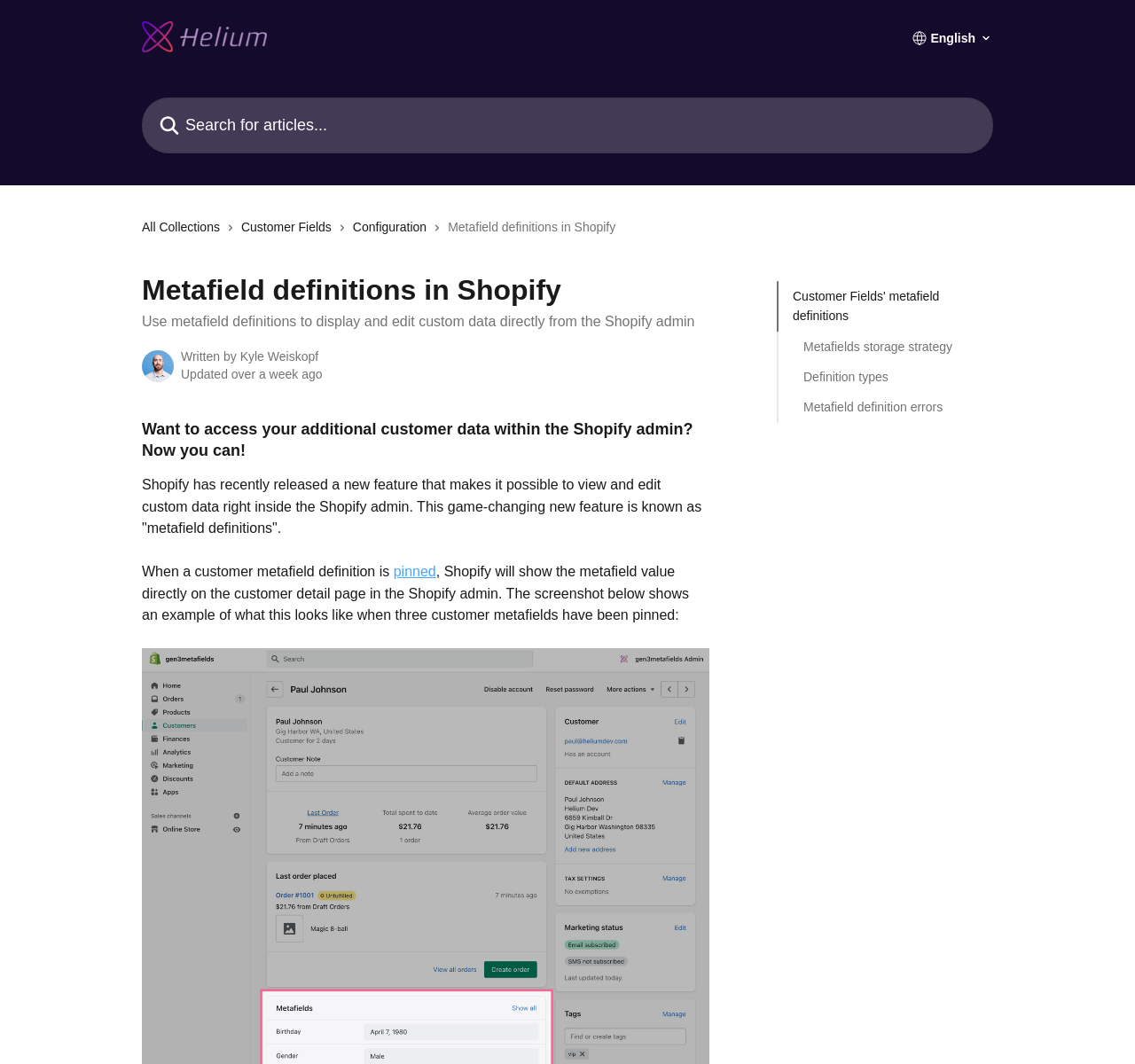Locate the bounding box coordinates of the area to click to fulfill this instruction: "Go to Customer Fields". The bounding box should be presented as four float numbers between 0 and 1, in the order [left, top, right, bottom].

[0.212, 0.204, 0.298, 0.223]